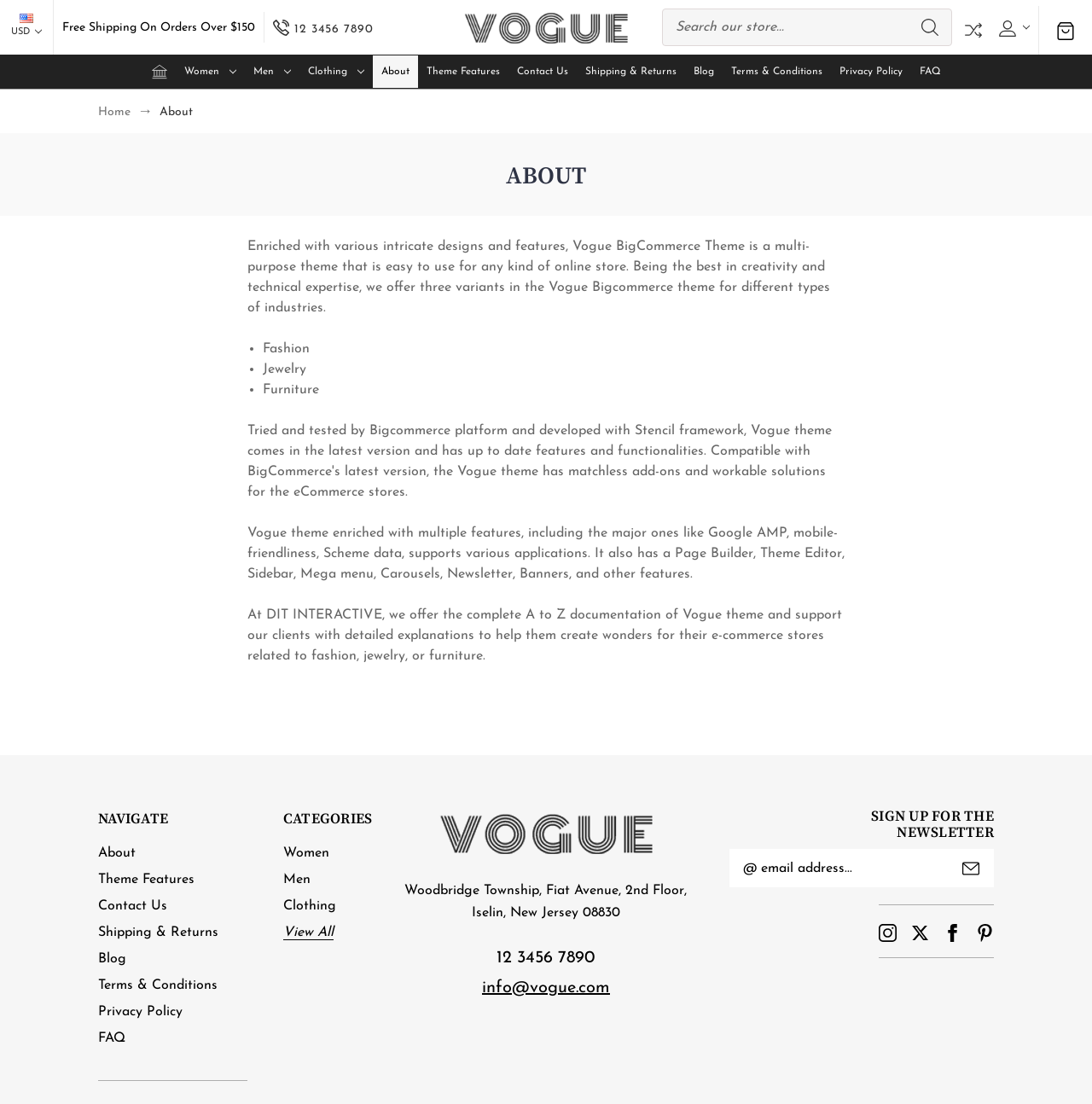Pinpoint the bounding box coordinates of the element you need to click to execute the following instruction: "Share via Facebook". The bounding box should be represented by four float numbers between 0 and 1, in the format [left, top, right, bottom].

None